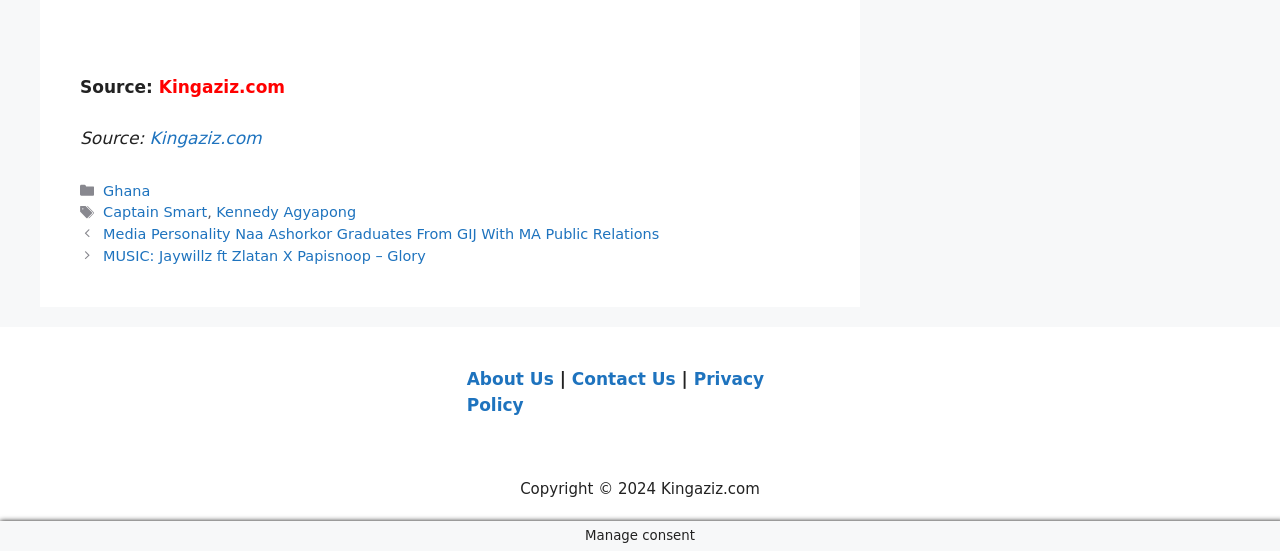Provide a single word or phrase to answer the given question: 
How many categories are listed?

1